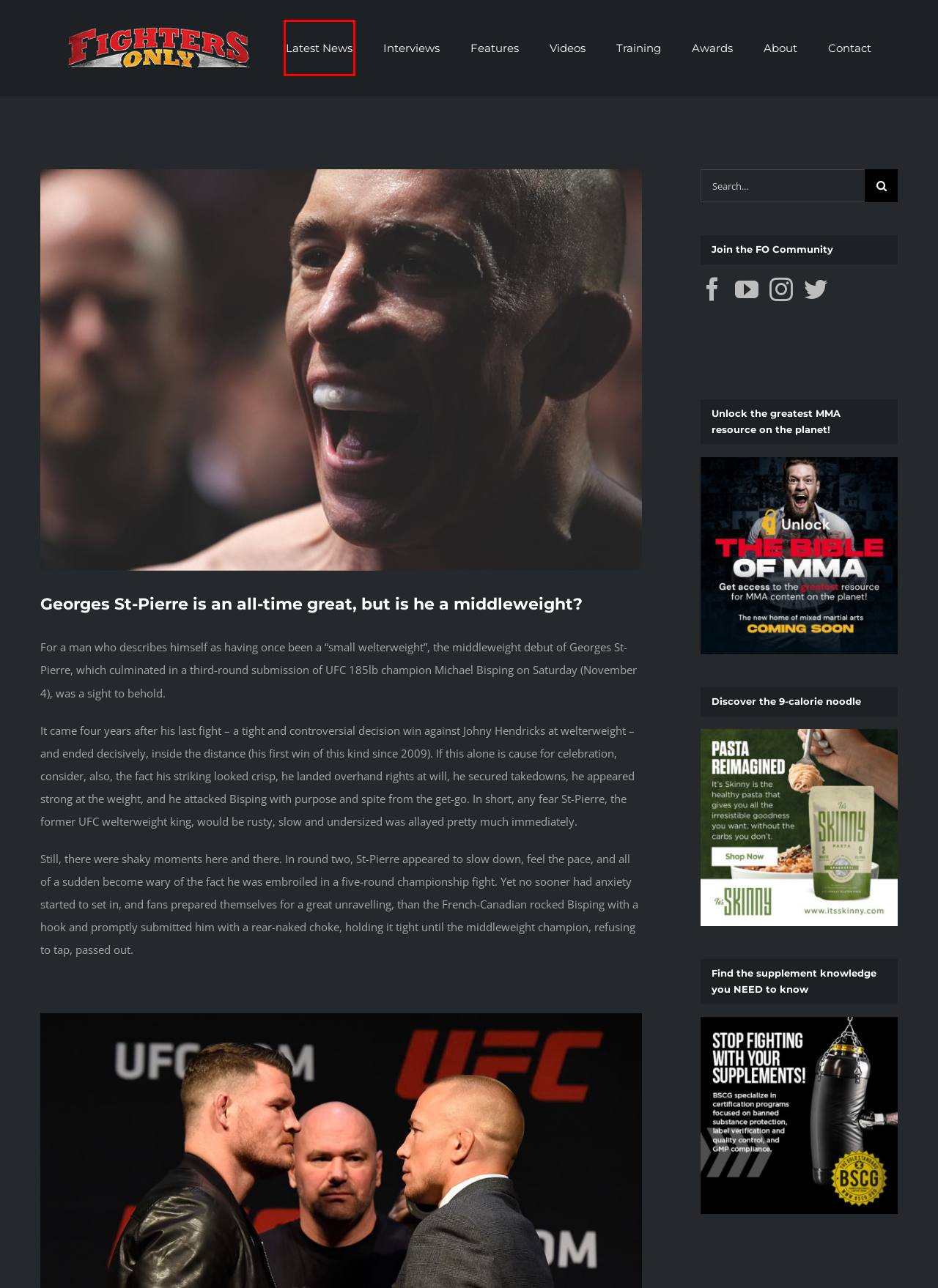You have a screenshot of a webpage with a red rectangle bounding box around a UI element. Choose the best description that matches the new page after clicking the element within the bounding box. The candidate descriptions are:
A. Fighters Only - Articles About Coaching
B. Latest News
C. Fighters Only – The Home of MMA – Fighters Only
D. i2media Group 2021 - Fitness and MMA Marketing Agency
E. The 16th World MMA Awards Home - The World MMA Awards
F. About Us
G. Fighters Only - Articles About MMA Fighters
H. It's Skinny | The 9-Calorie Noodle

B